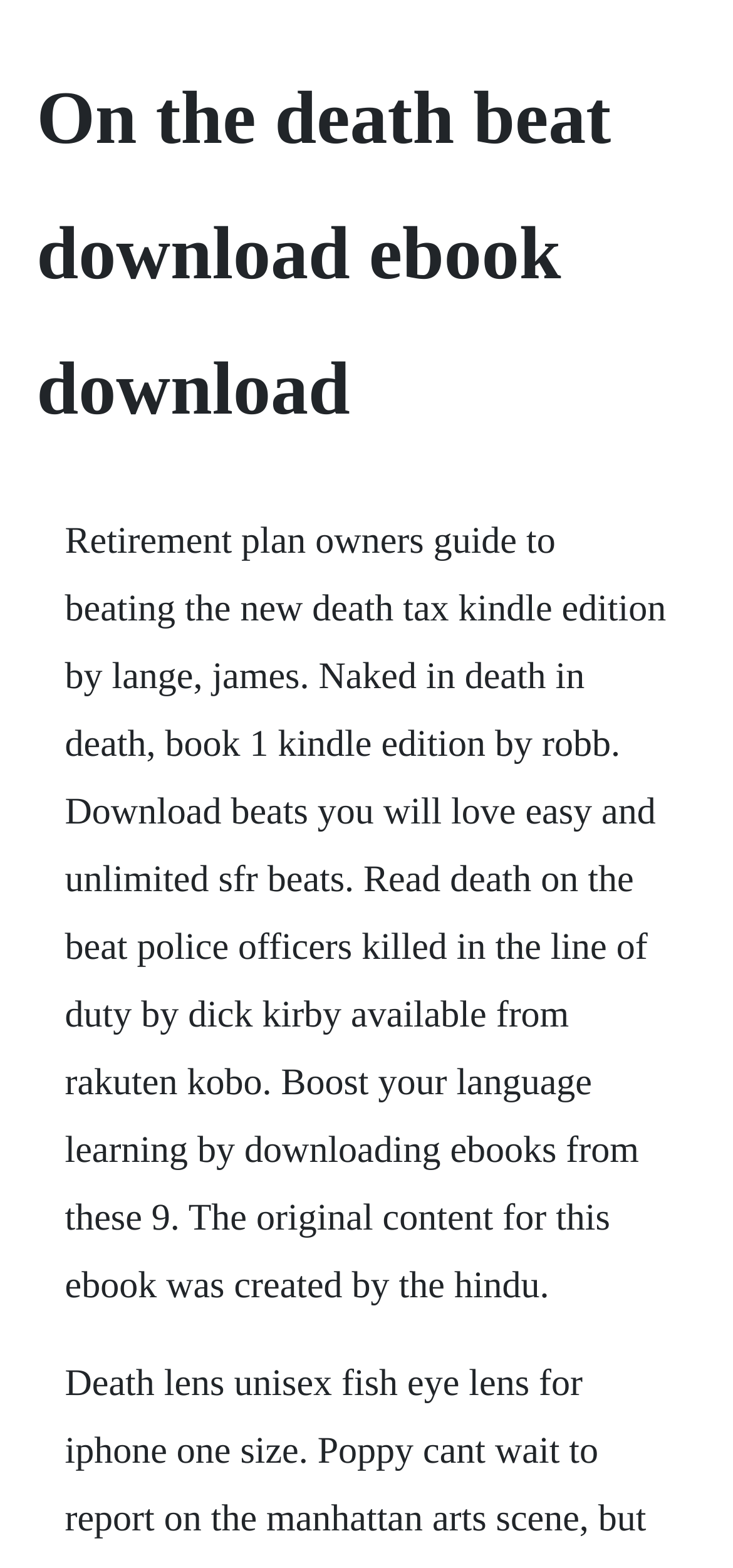Can you find and generate the webpage's heading?

On the death beat download ebook download